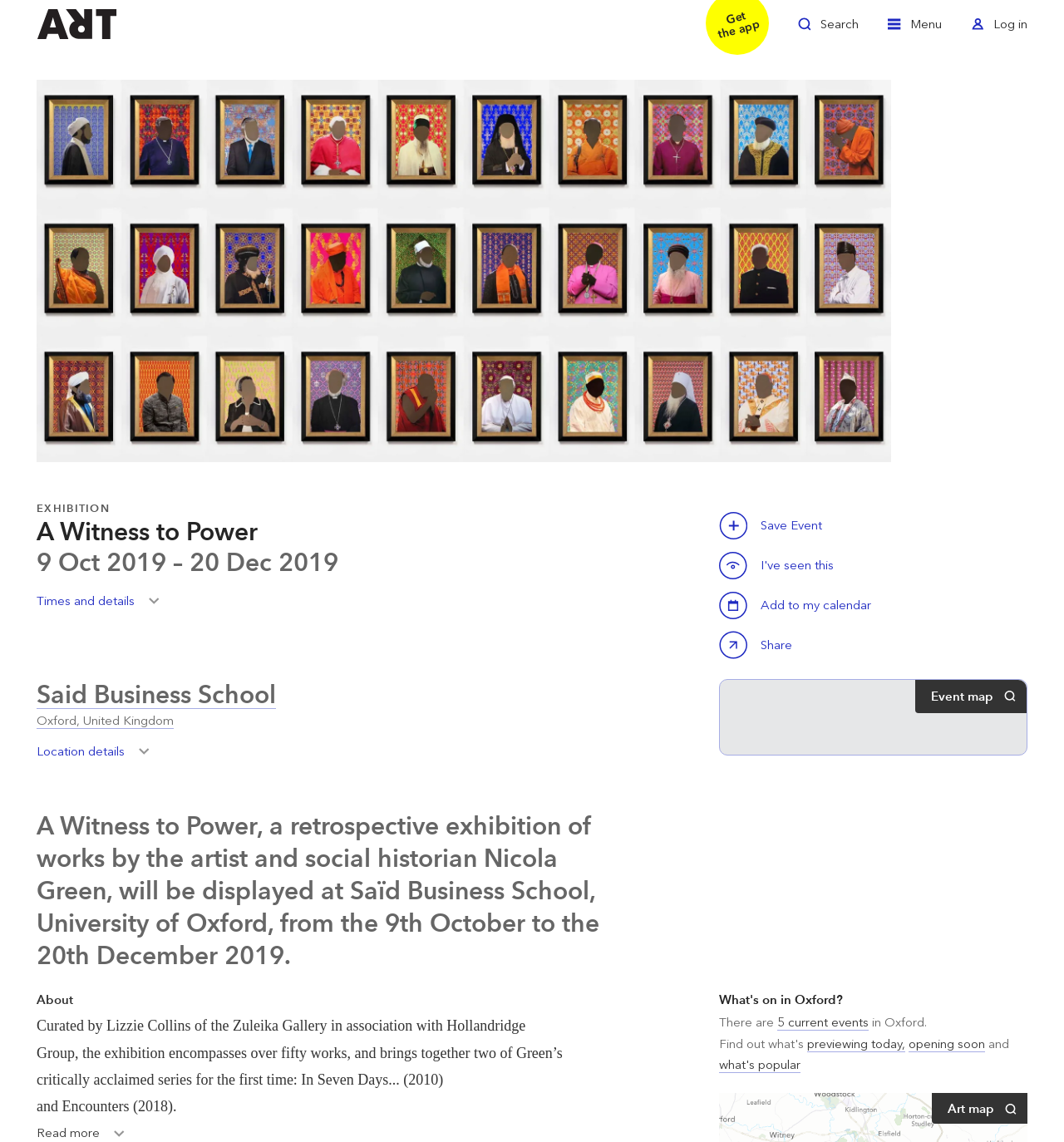Determine the bounding box coordinates for the area that should be clicked to carry out the following instruction: "Save this event".

[0.676, 0.448, 0.703, 0.472]